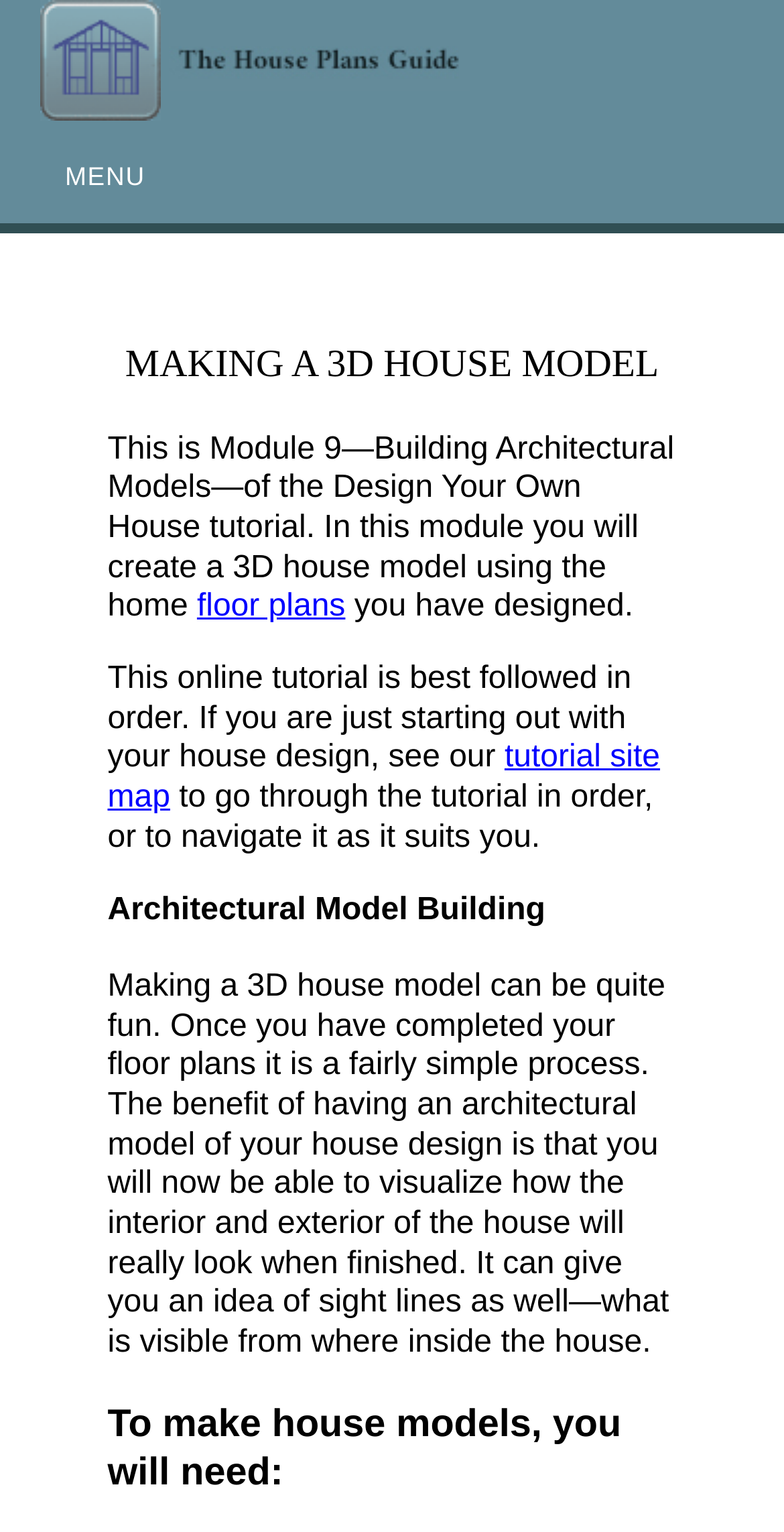What is the benefit of having an architectural model of your house design?
Answer briefly with a single word or phrase based on the image.

To visualize the interior and exterior